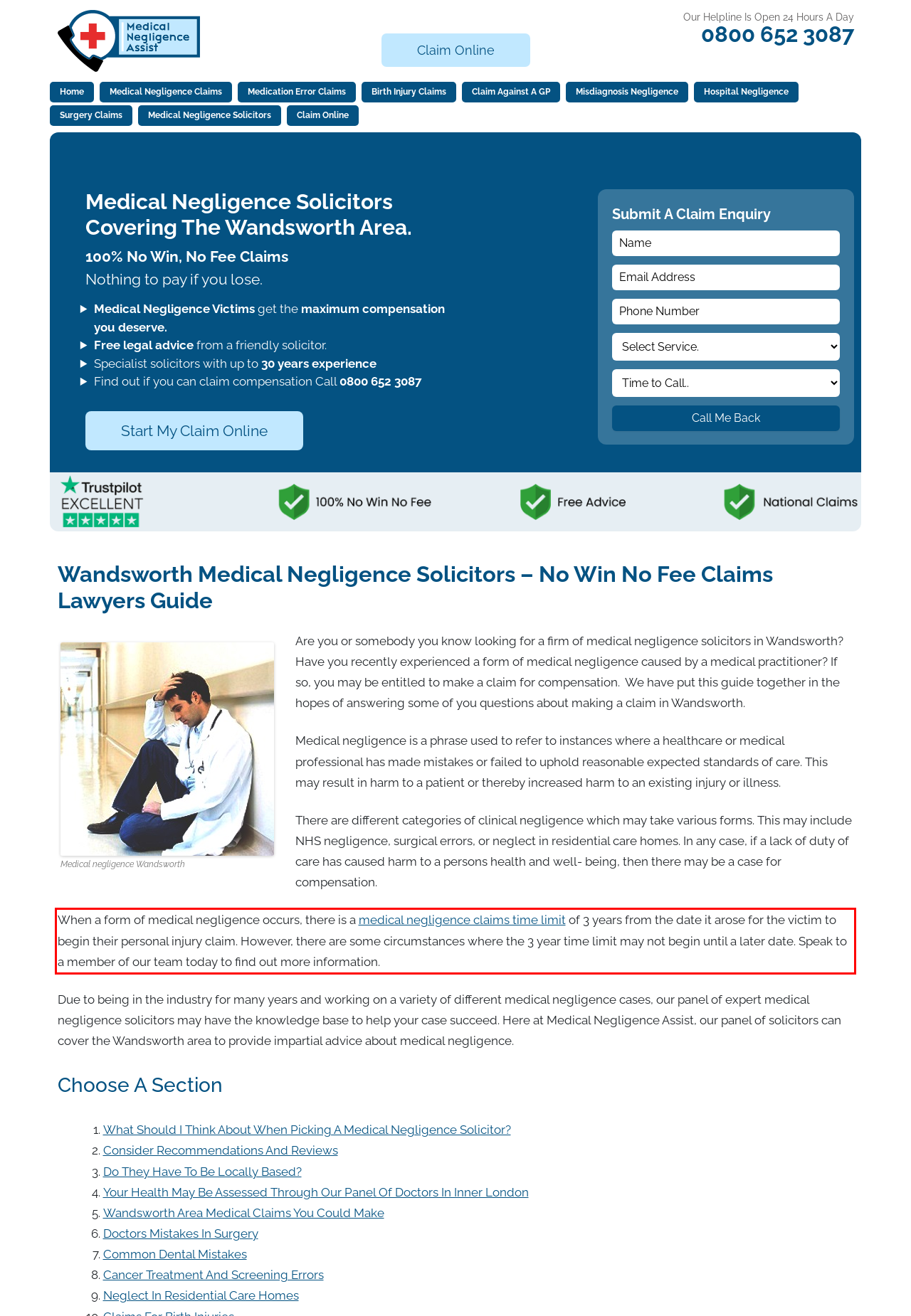Observe the screenshot of the webpage, locate the red bounding box, and extract the text content within it.

When a form of medical negligence occurs, there is a medical negligence claims time limit of 3 years from the date it arose for the victim to begin their personal injury claim. However, there are some circumstances where the 3 year time limit may not begin until a later date. Speak to a member of our team today to find out more information.